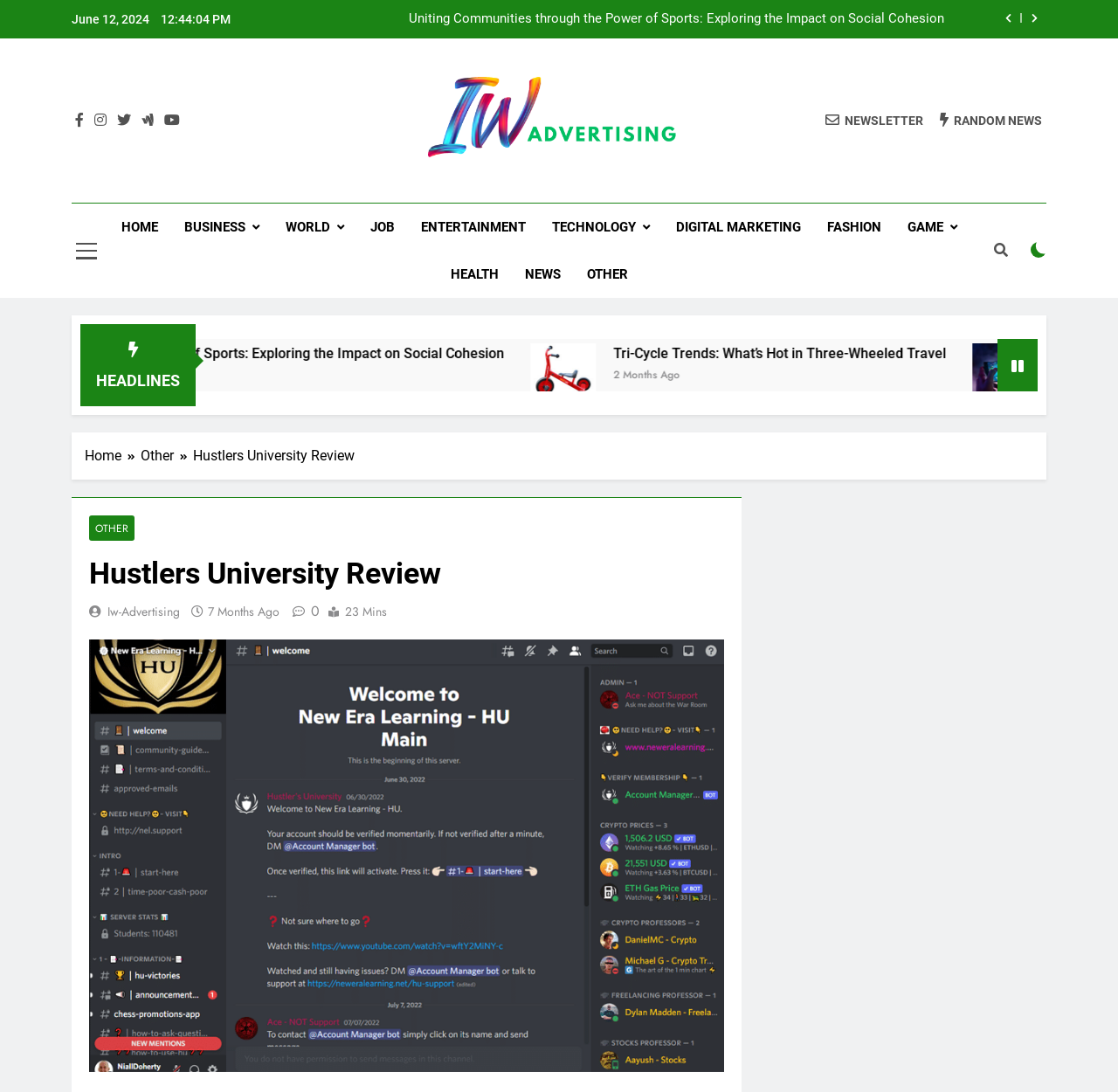What is the topic of the article next to the 'Tri-Cycle' image?
Give a thorough and detailed response to the question.

I found the topic of the article by looking at the heading element next to the 'Tri-Cycle' image, which says 'Tri-Cycle Trends: What’s Hot in Three-Wheeled Travel'.